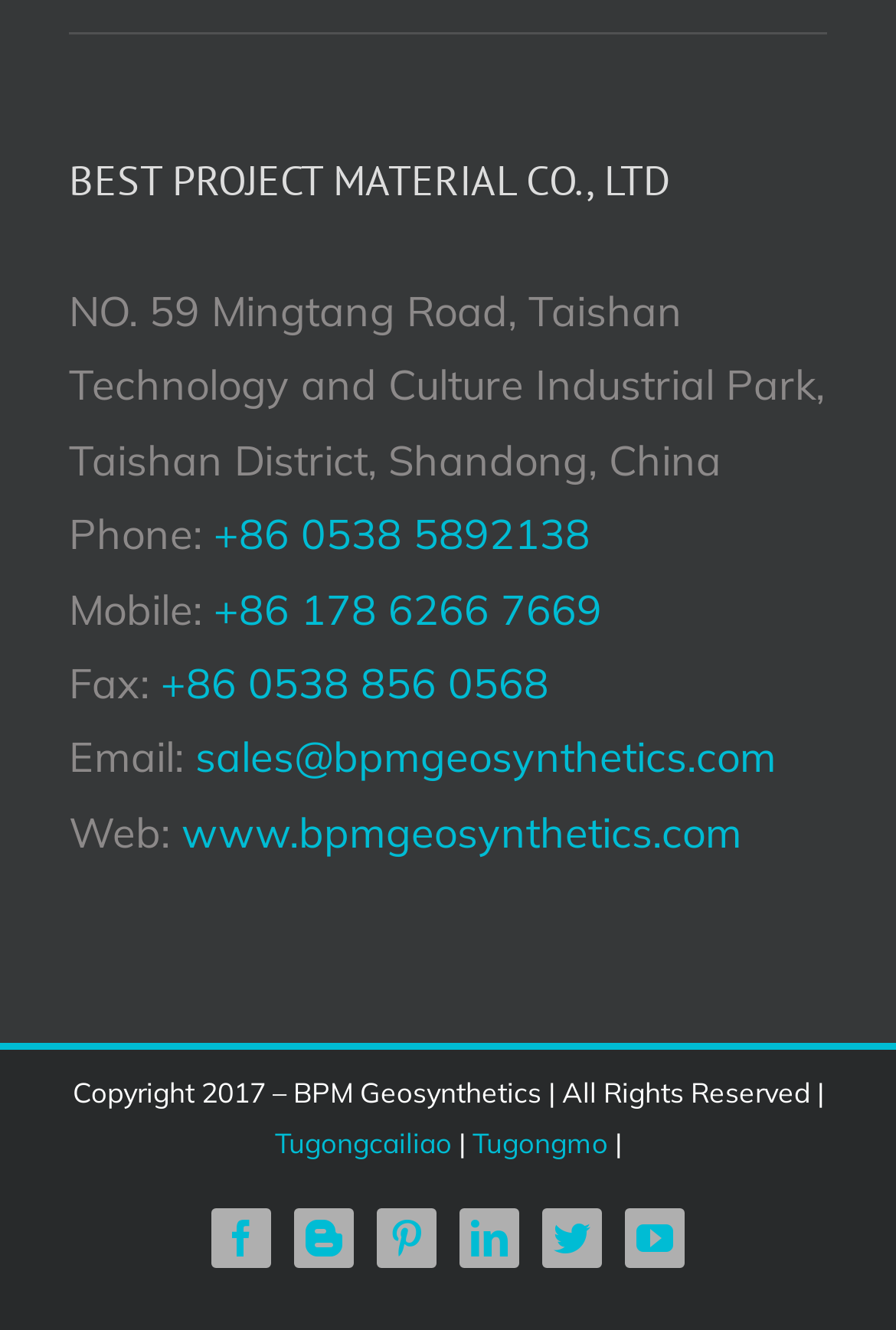What is the copyright year?
Based on the content of the image, thoroughly explain and answer the question.

The copyright year is found in the StaticText element at the bottom of the webpage, which reads 'Copyright 2017 – BPM Geosynthetics | All Rights Reserved |'.